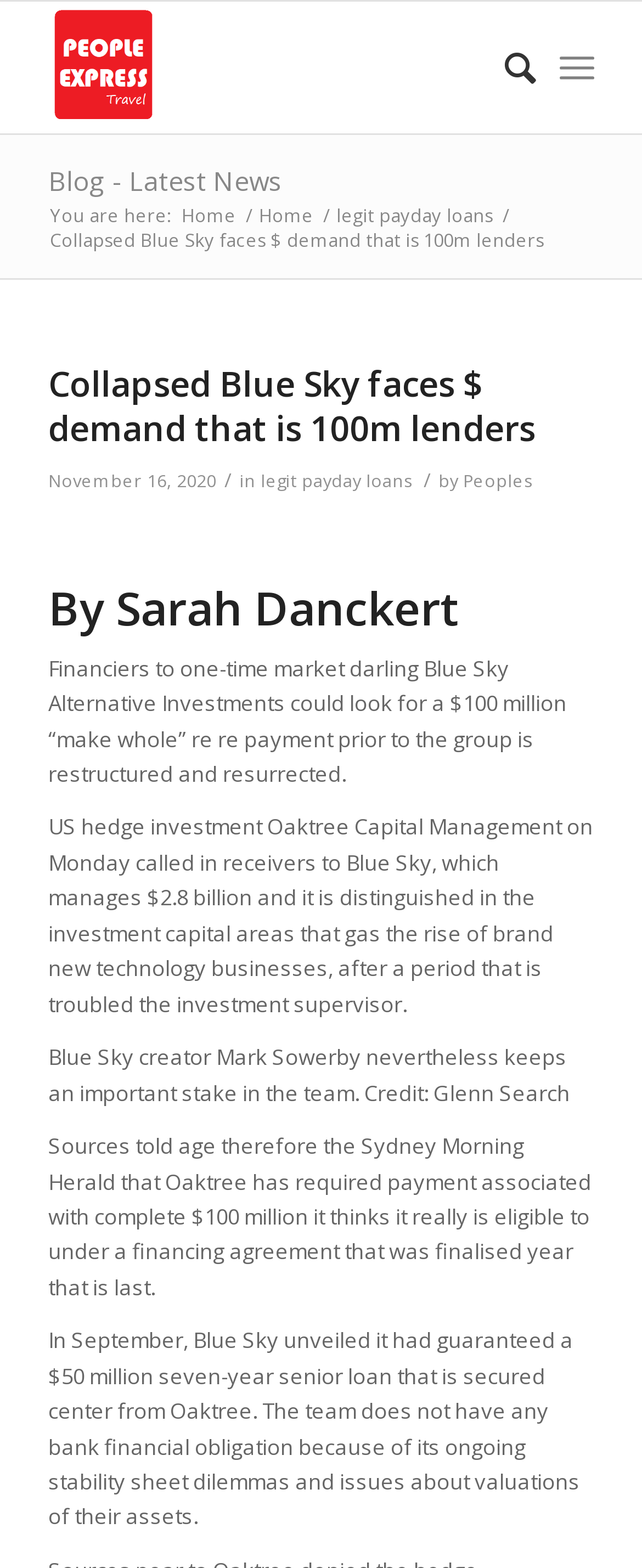Please answer the following question using a single word or phrase: 
What is the amount of money mentioned in the article?

$100 million